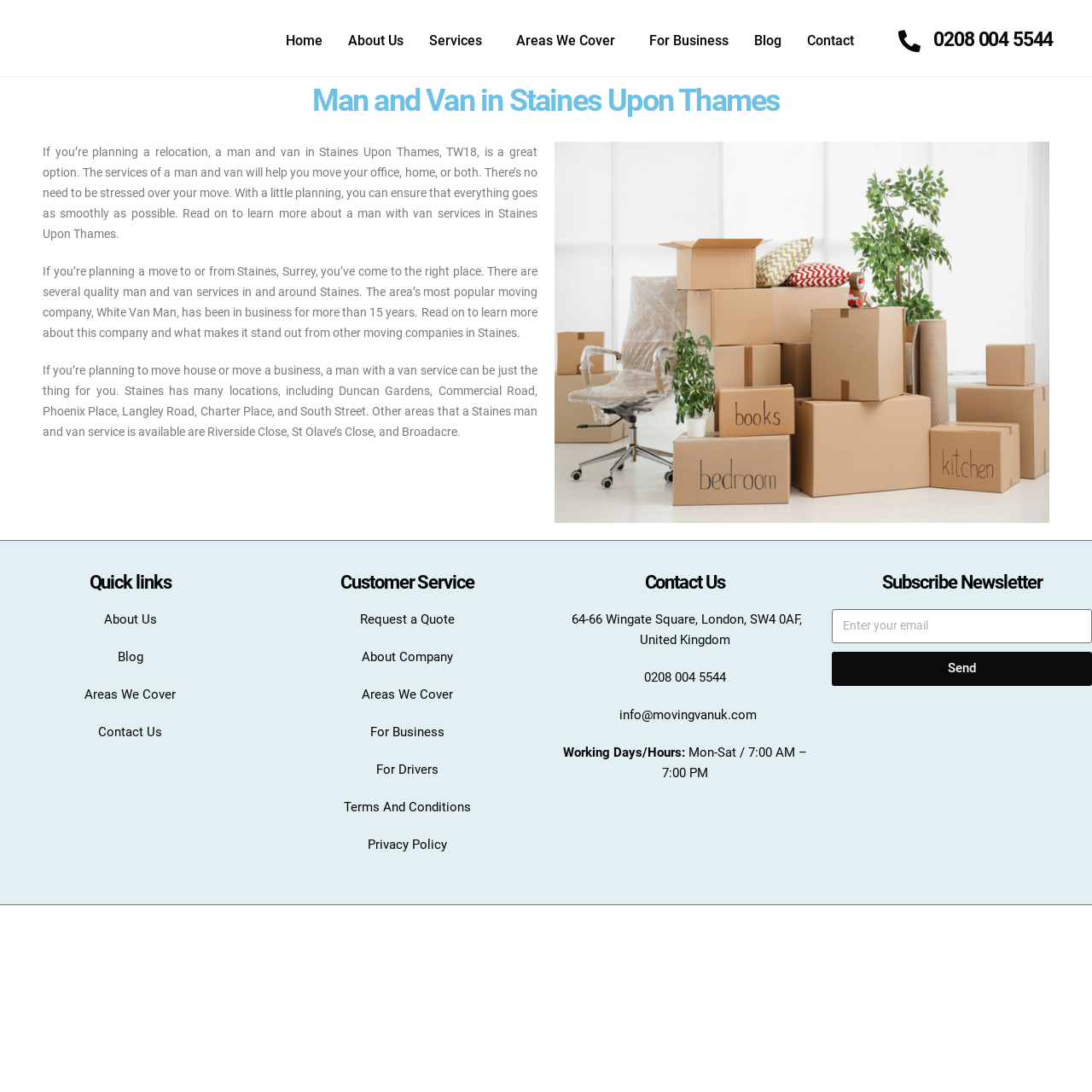Bounding box coordinates are specified in the format (top-left x, top-left y, bottom-right x, bottom-right y). All values are floating point numbers bounded between 0 and 1. Please provide the bounding box coordinate of the region this sentence describes: Share on LinkedIn

None